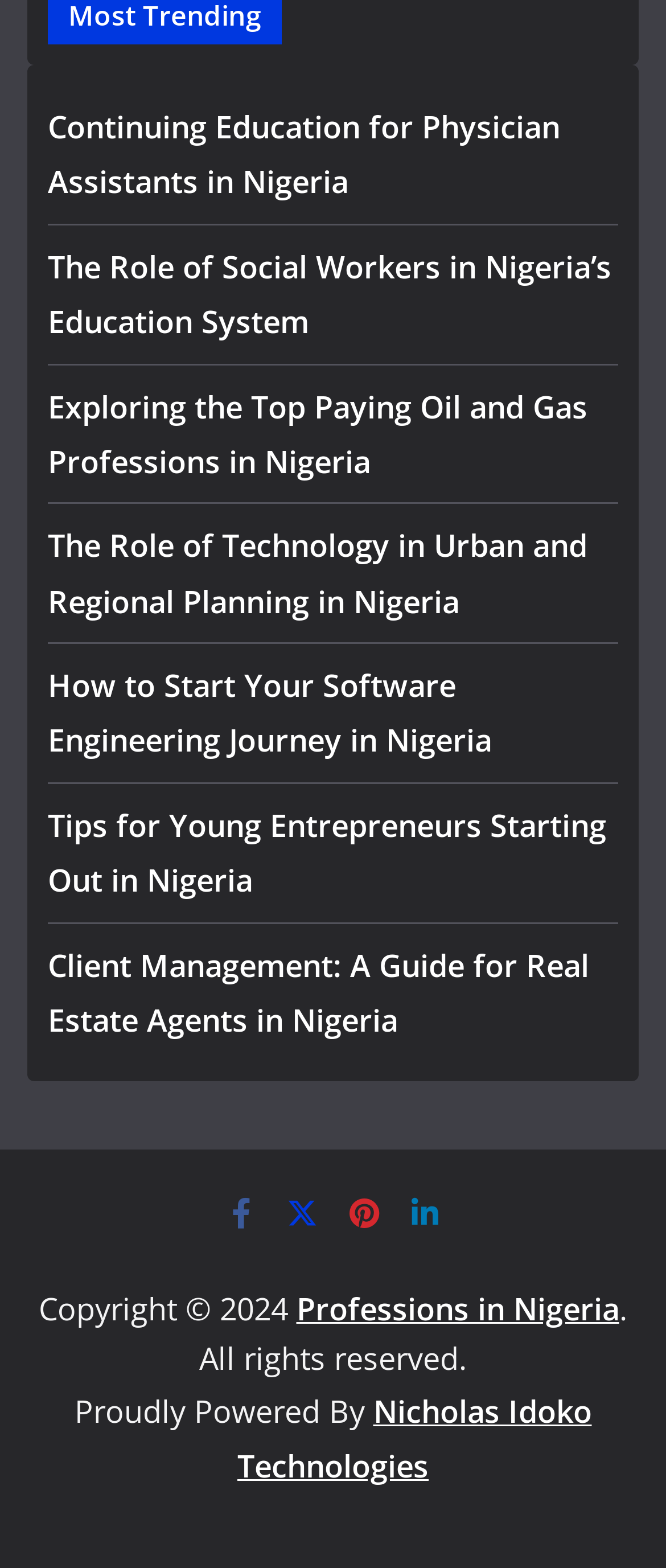Find the bounding box of the web element that fits this description: "aria-label="LinkedIn" title="LinkedIn"".

[0.613, 0.763, 0.664, 0.785]